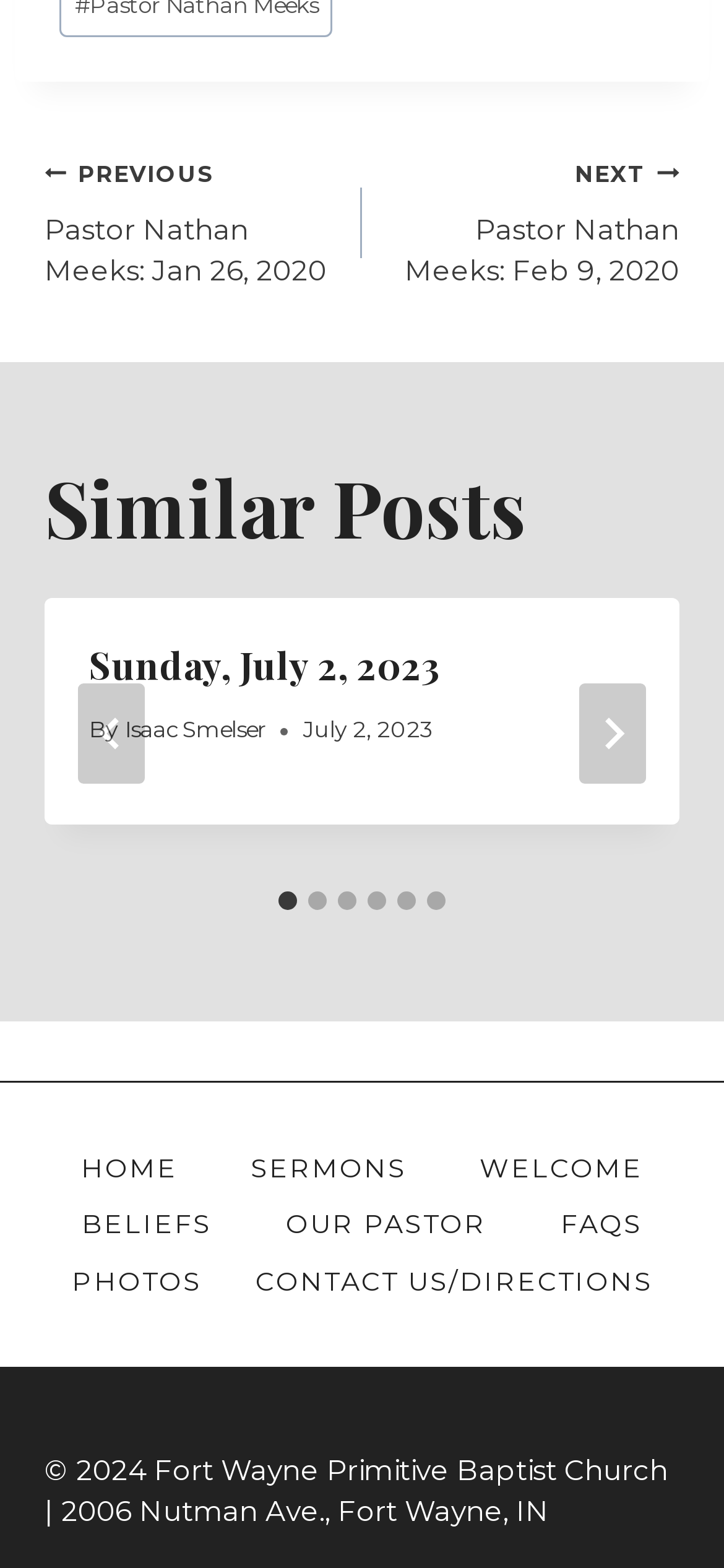Please specify the bounding box coordinates in the format (top-left x, top-left y, bottom-right x, bottom-right y), with all values as floating point numbers between 0 and 1. Identify the bounding box of the UI element described by: aria-label="Go to slide 6"

[0.59, 0.568, 0.615, 0.58]